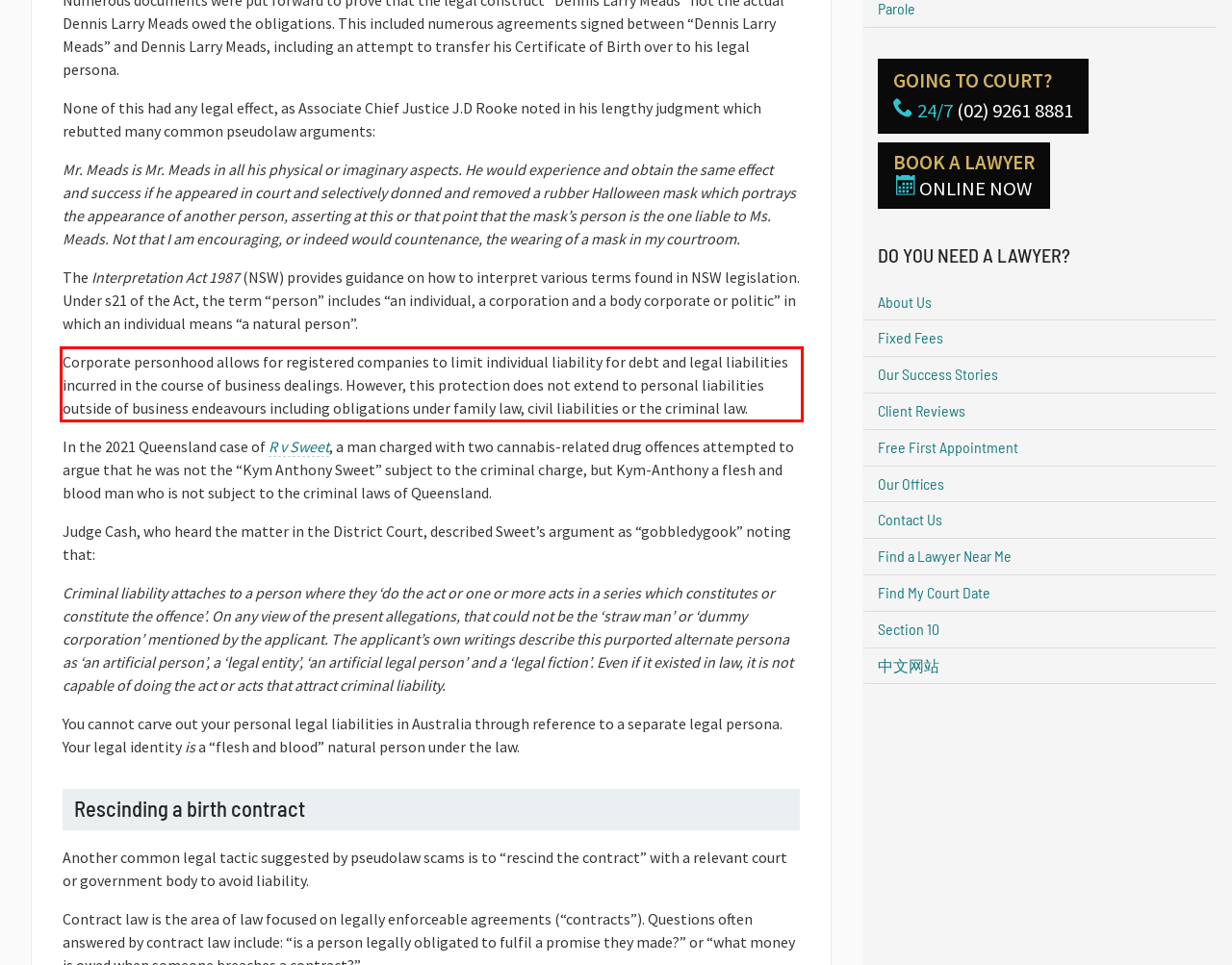Using the provided screenshot of a webpage, recognize the text inside the red rectangle bounding box by performing OCR.

Corporate personhood allows for registered companies to limit individual liability for debt and legal liabilities incurred in the course of business dealings. However, this protection does not extend to personal liabilities outside of business endeavours including obligations under family law, civil liabilities or the criminal law.